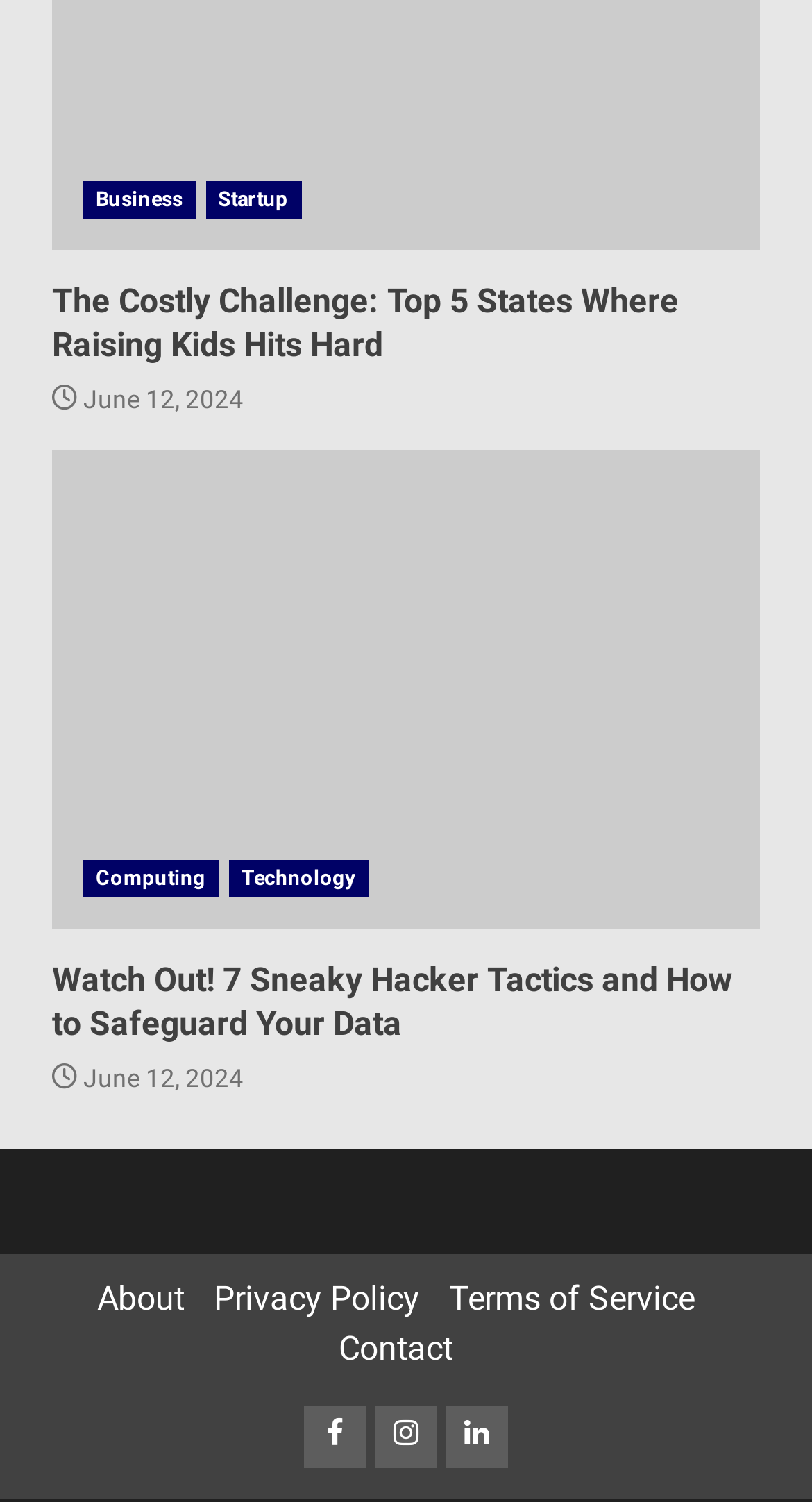Determine the bounding box coordinates of the clickable element necessary to fulfill the instruction: "Learn about hacker tactics". Provide the coordinates as four float numbers within the 0 to 1 range, i.e., [left, top, right, bottom].

[0.064, 0.639, 0.903, 0.694]